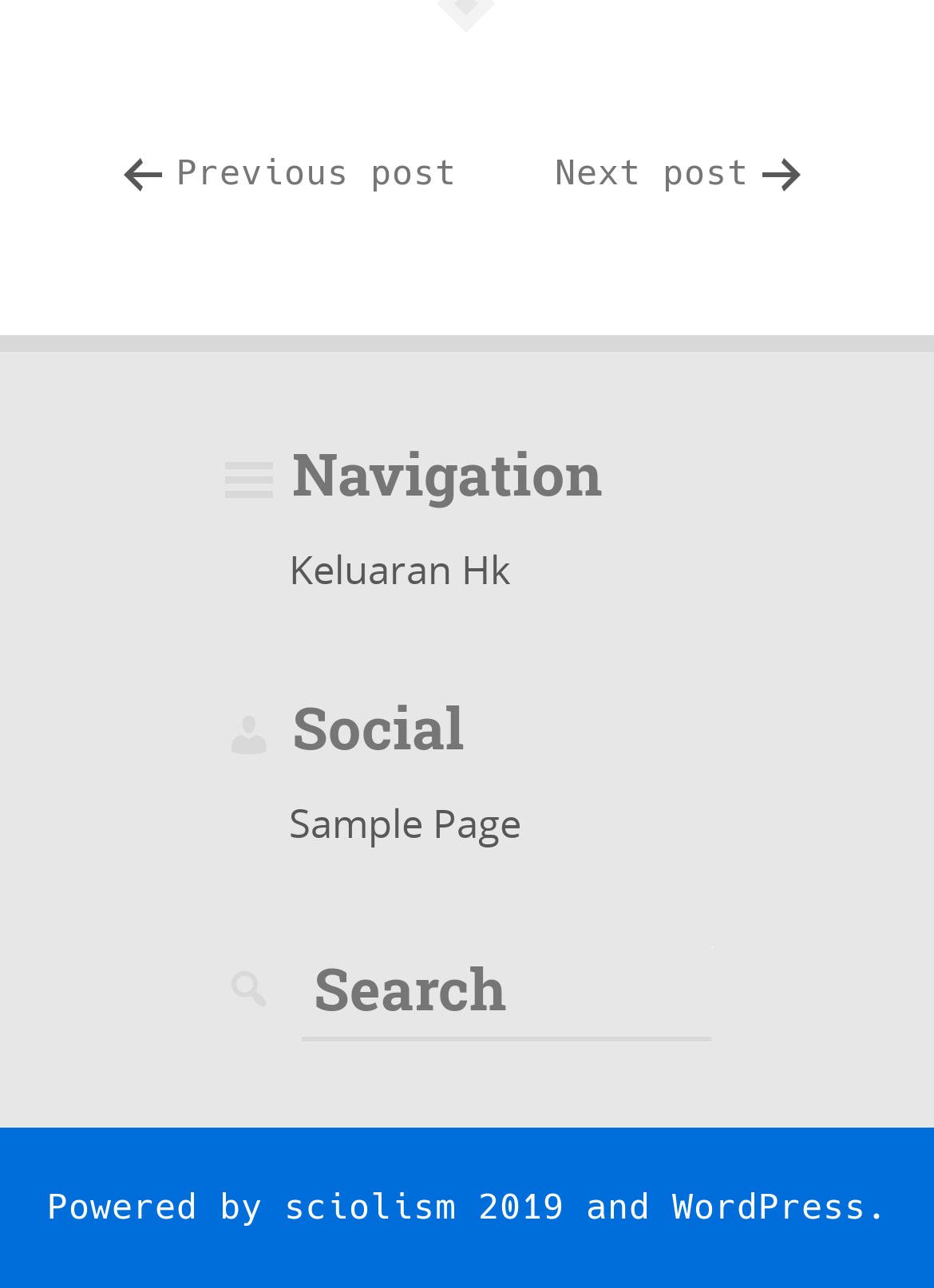Respond to the question below with a concise word or phrase:
What is the social section title?

Social